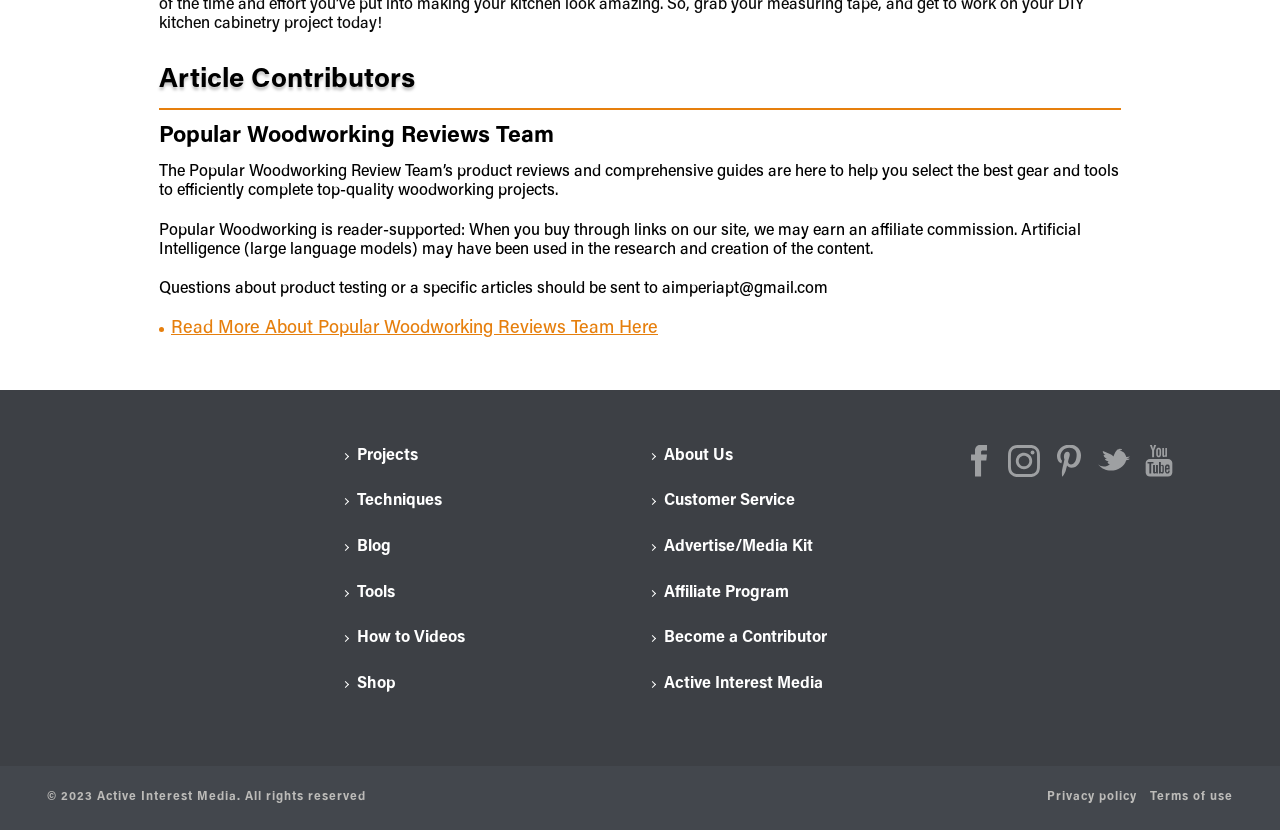Please specify the bounding box coordinates of the clickable region to carry out the following instruction: "View the About Us page". The coordinates should be four float numbers between 0 and 1, in the format [left, top, right, bottom].

[0.515, 0.529, 0.71, 0.584]